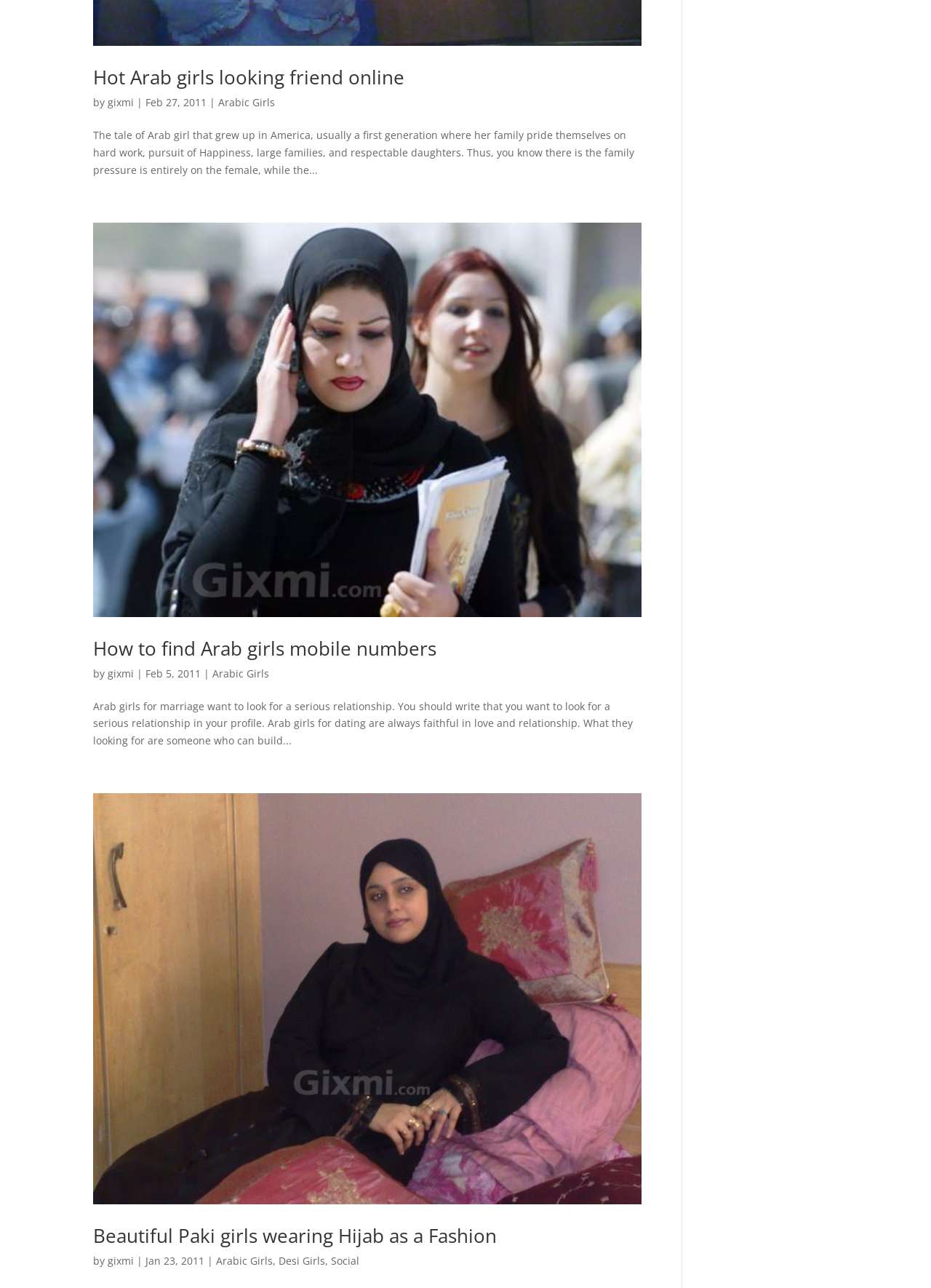Identify the bounding box for the described UI element: "Social".

[0.355, 0.974, 0.386, 0.984]